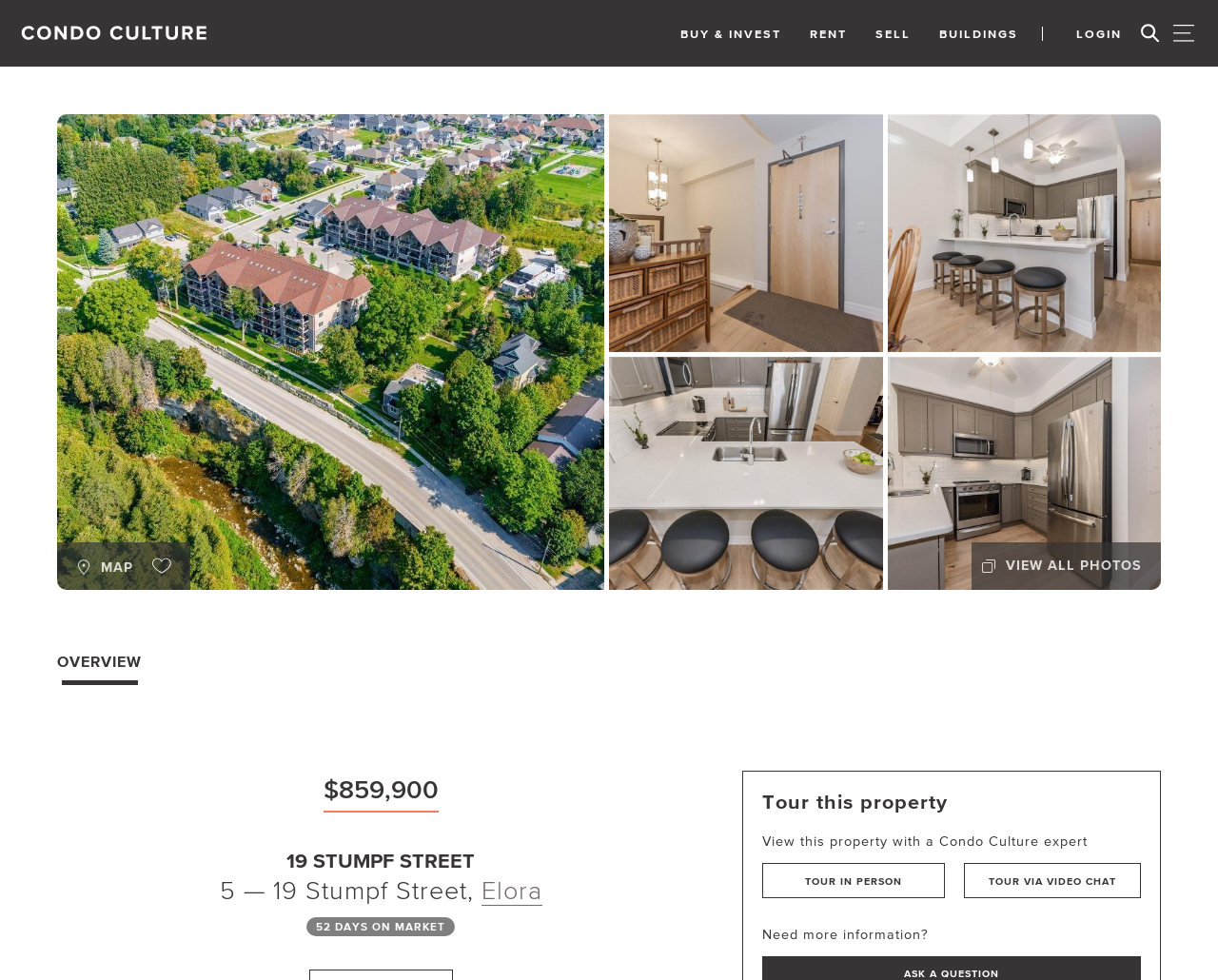Deliver a detailed narrative of the webpage's visual and textual elements.

This webpage appears to be a real estate listing for a condo at 5-19 Stumpf Street, Elora. At the top of the page, there are five buttons aligned horizontally, labeled "BUY & INVEST", "RENT", "SELL", "BUILDINGS", and "LOGIN". To the right of these buttons, there are two small images.

Below these buttons, there is a large section with four buttons, each with a similar design, but no text labels. These buttons are arranged in a 2x2 grid. To the right of this section, there is a button labeled "MAP" with a small image of a map pin. Below the "MAP" button, there are two more buttons with small images.

On the right side of the page, there is a section with a heading that reads "5 — 19 Stumpf Street, Elora". Below this heading, there is a static text element displaying the price "$859,900". Further down, there is another static text element showing the address "19 STUMPF STREET". 

The page also features a section with three headings: "Tour this property", "View this property with a Condo Culture expert", and "Need more information?". Below these headings, there are two buttons labeled "TOUR IN PERSON" and "TOUR VIA VIDEO CHAT".

Throughout the page, there are several images, but their content is not described. There are also multiple buttons and links, but their exact functions are not clear.